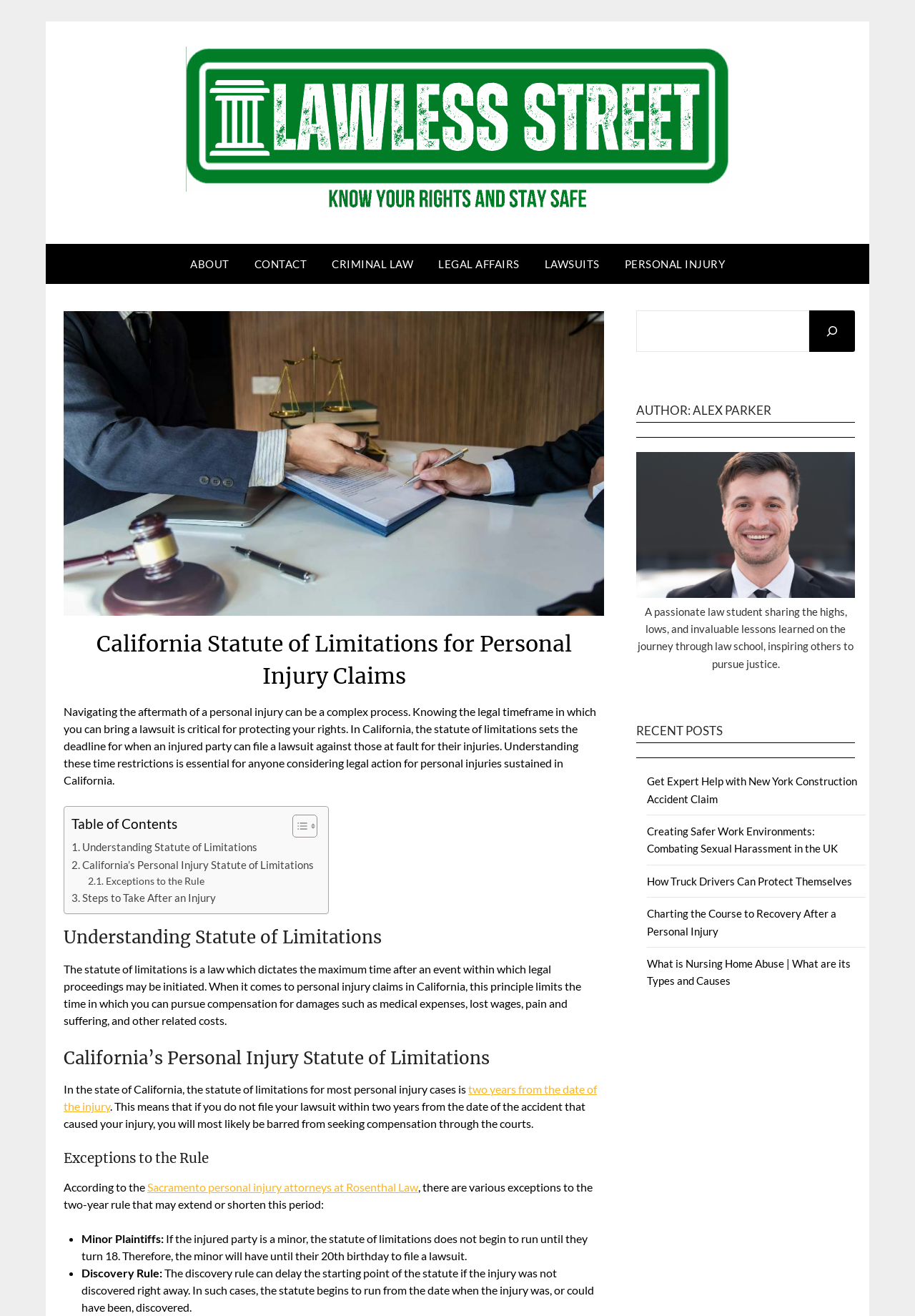Identify the bounding box coordinates of the area you need to click to perform the following instruction: "Read the article 'California Statute of Limitations for Personal Injury Claims'".

[0.07, 0.237, 0.66, 0.468]